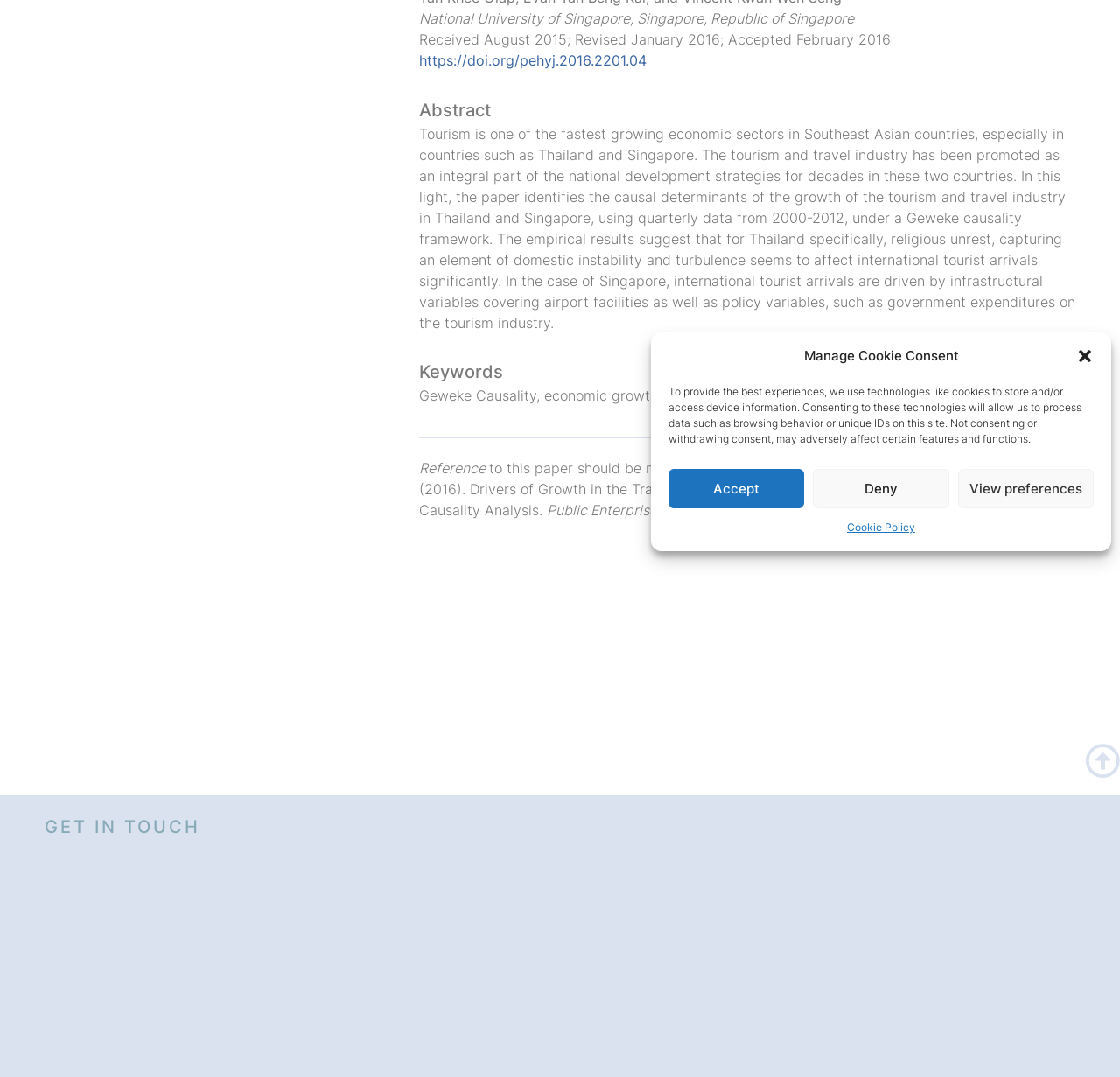Locate the bounding box of the user interface element based on this description: "View preferences".

[0.855, 0.435, 0.977, 0.472]